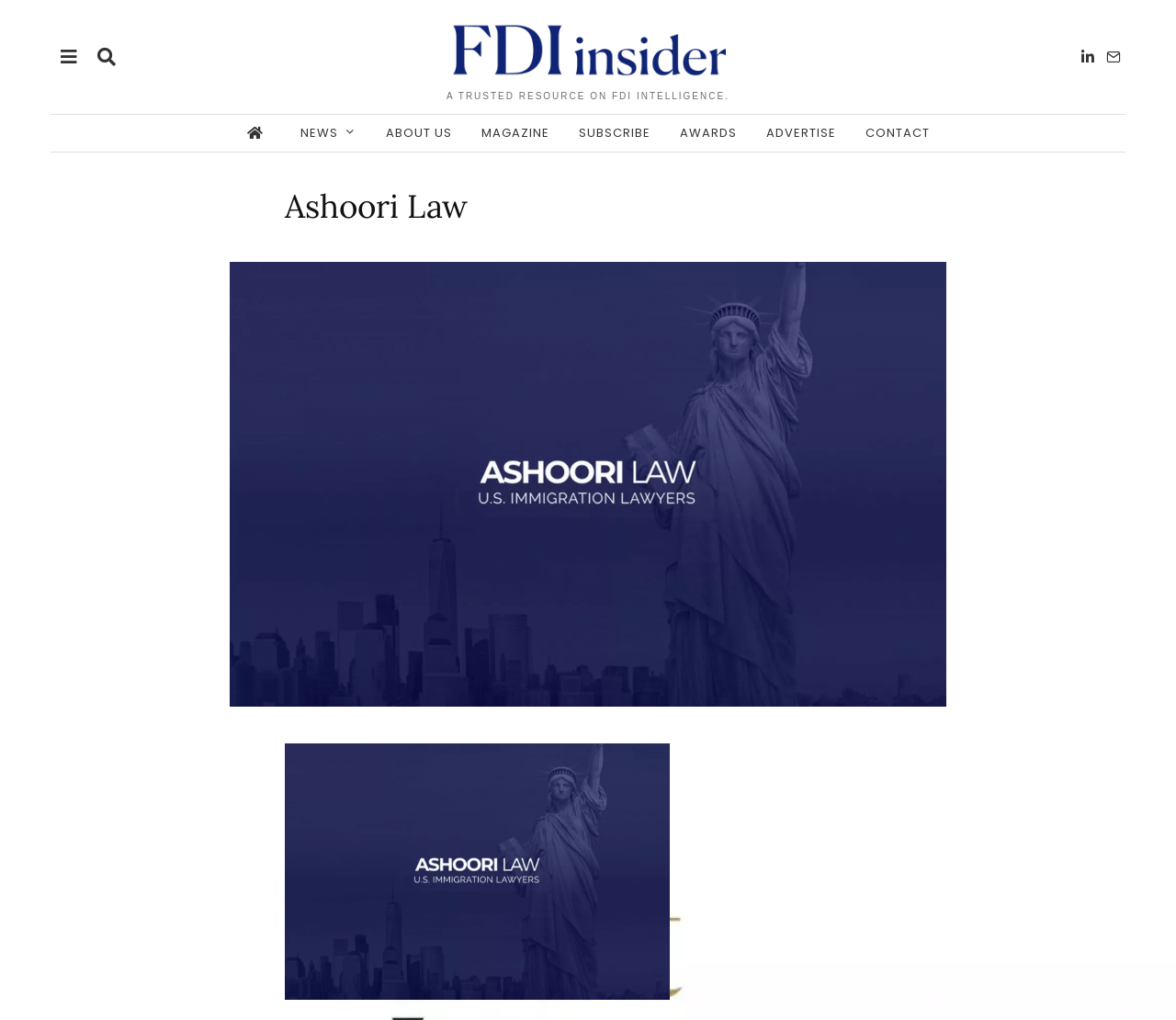How many figures are present on the webpage?
Please provide a single word or phrase as the answer based on the screenshot.

2